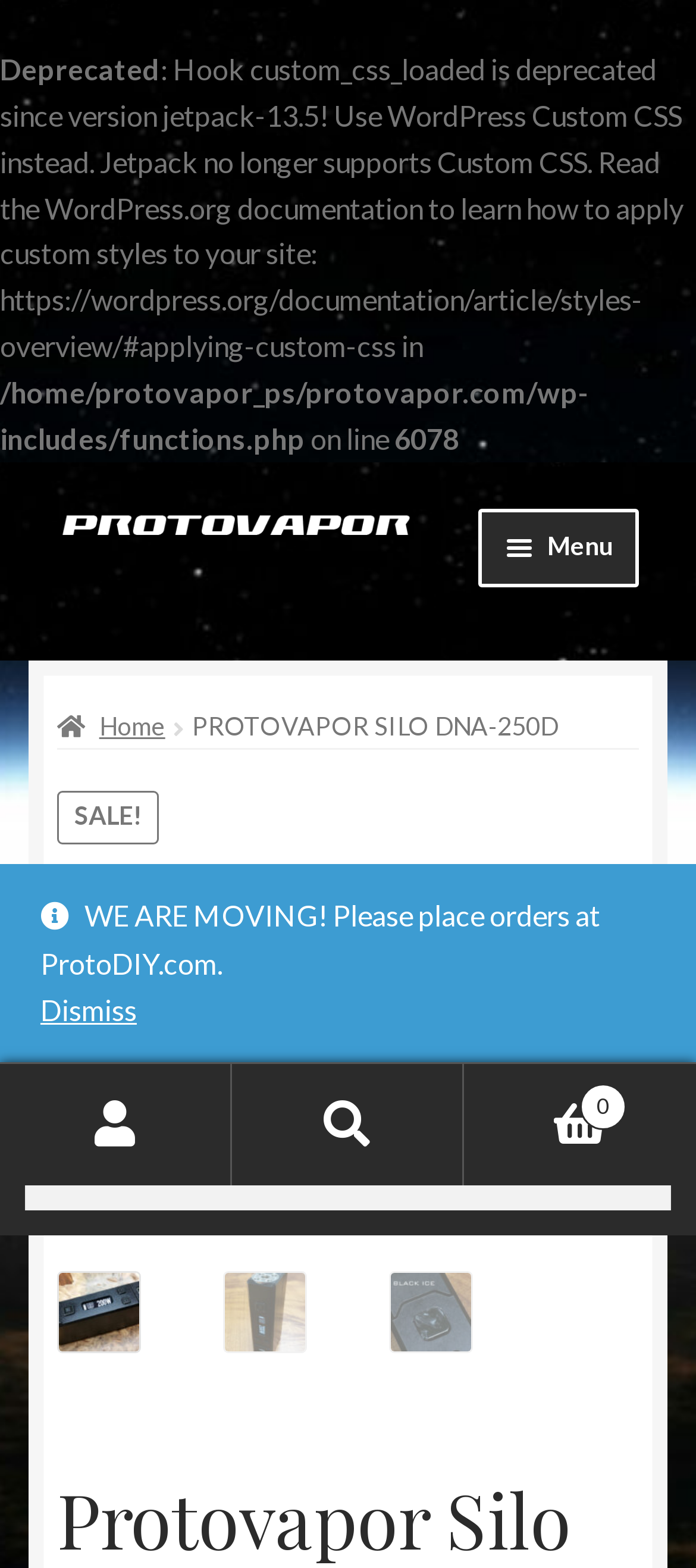Find the bounding box coordinates of the element I should click to carry out the following instruction: "Click on the 'PROTOVAPOR' link".

[0.082, 0.324, 0.61, 0.342]